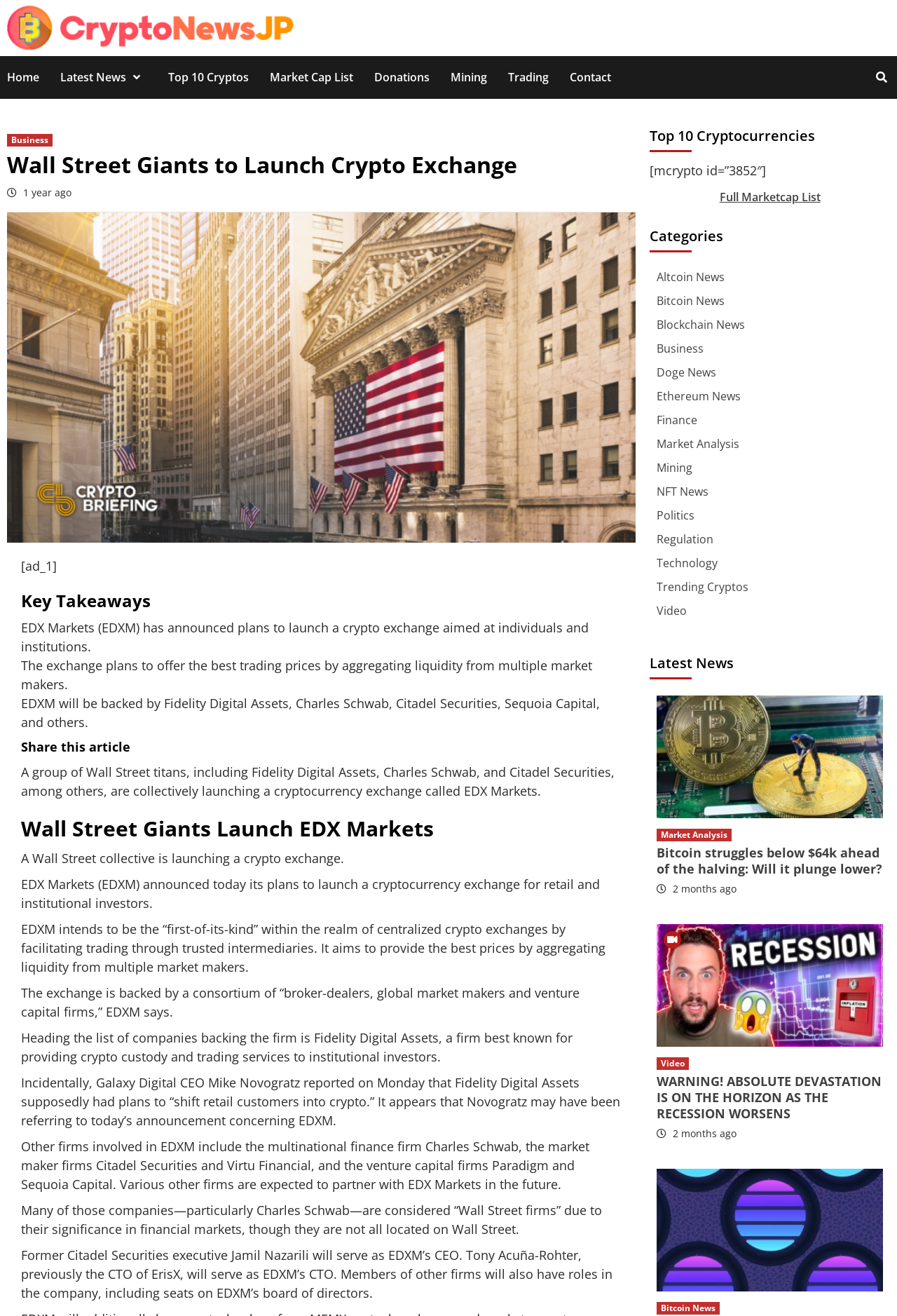Identify the bounding box coordinates for the element that needs to be clicked to fulfill this instruction: "Learn more about Bitcoin mining". Provide the coordinates in the format of four float numbers between 0 and 1: [left, top, right, bottom].

[0.732, 0.528, 0.984, 0.622]